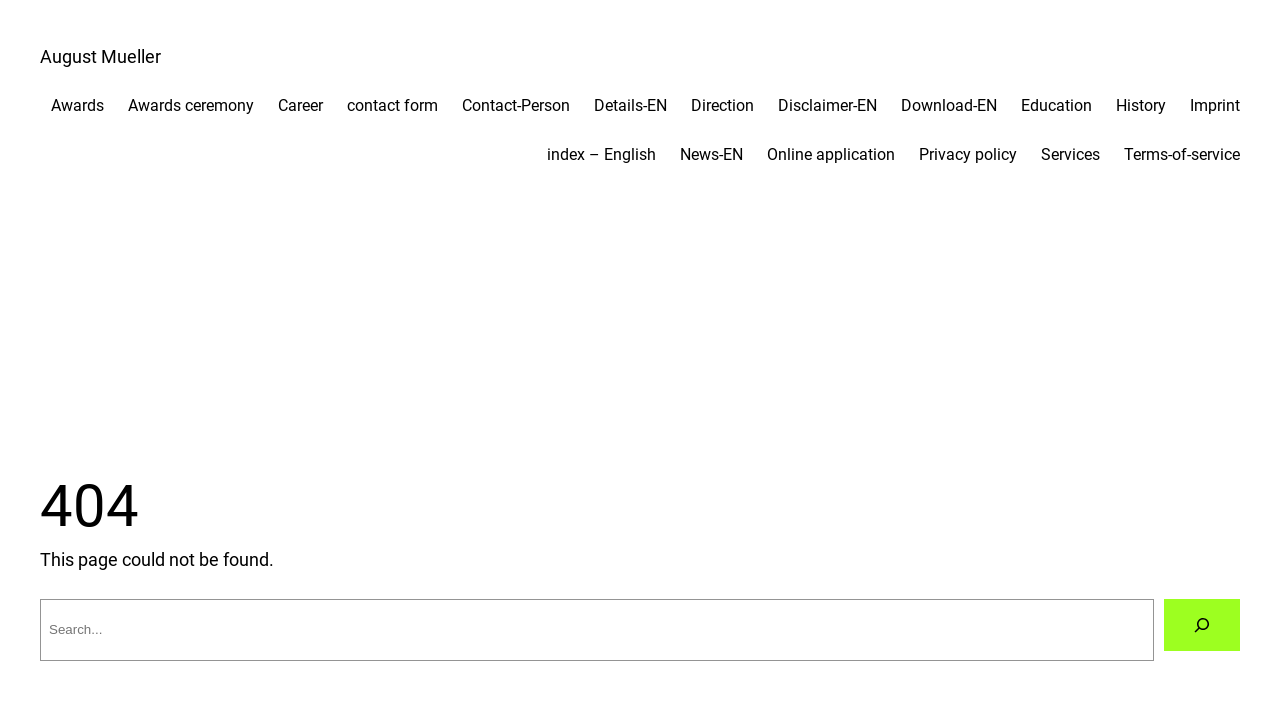Identify the bounding box coordinates for the region of the element that should be clicked to carry out the instruction: "check contact form". The bounding box coordinates should be four float numbers between 0 and 1, i.e., [left, top, right, bottom].

[0.271, 0.129, 0.342, 0.164]